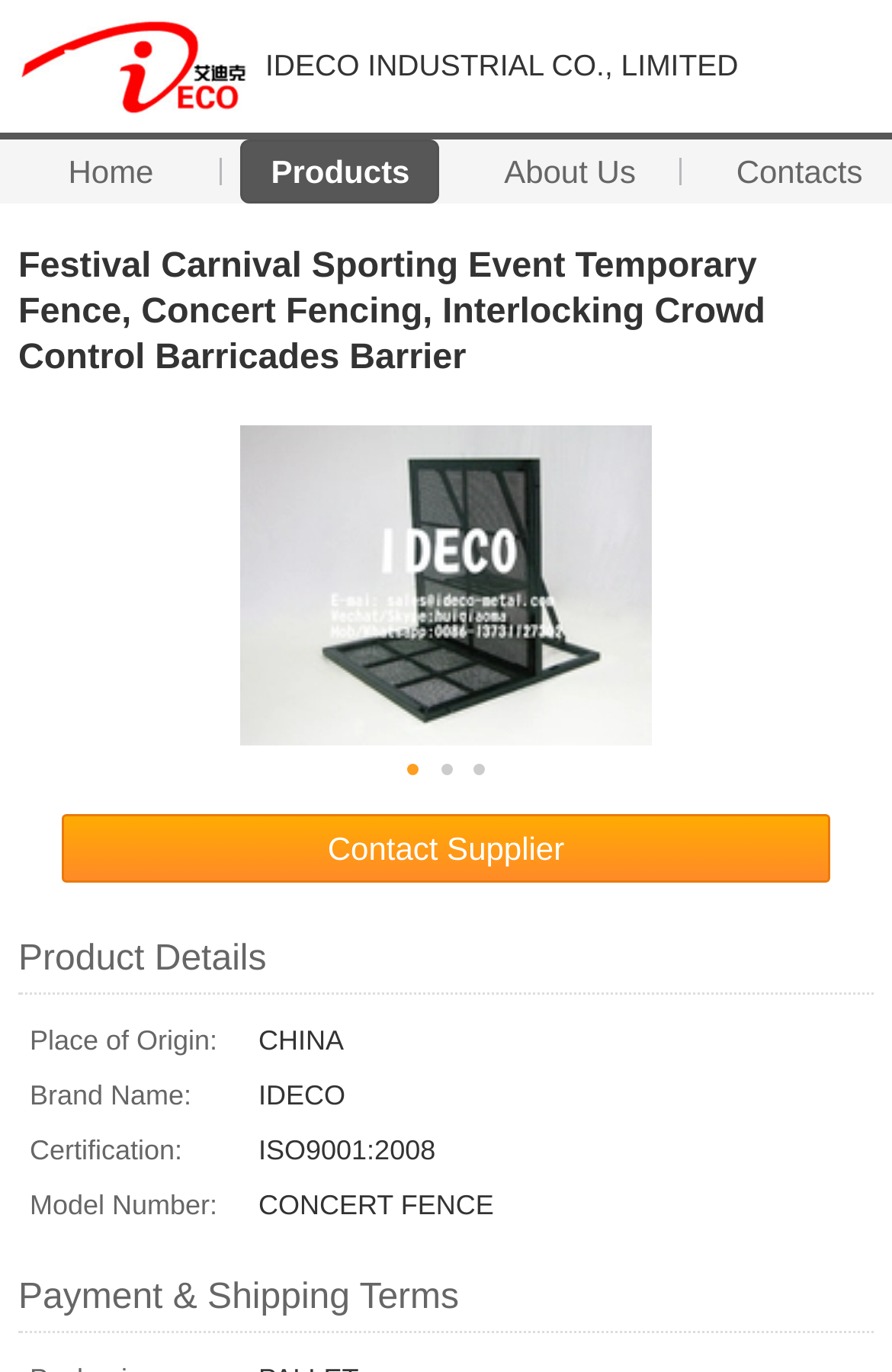How many navigation links are there at the top?
Based on the image, answer the question with as much detail as possible.

I counted the navigation links at the top of the page, which are 'Home', 'Products', and 'About Us', and found that there are 3 links.